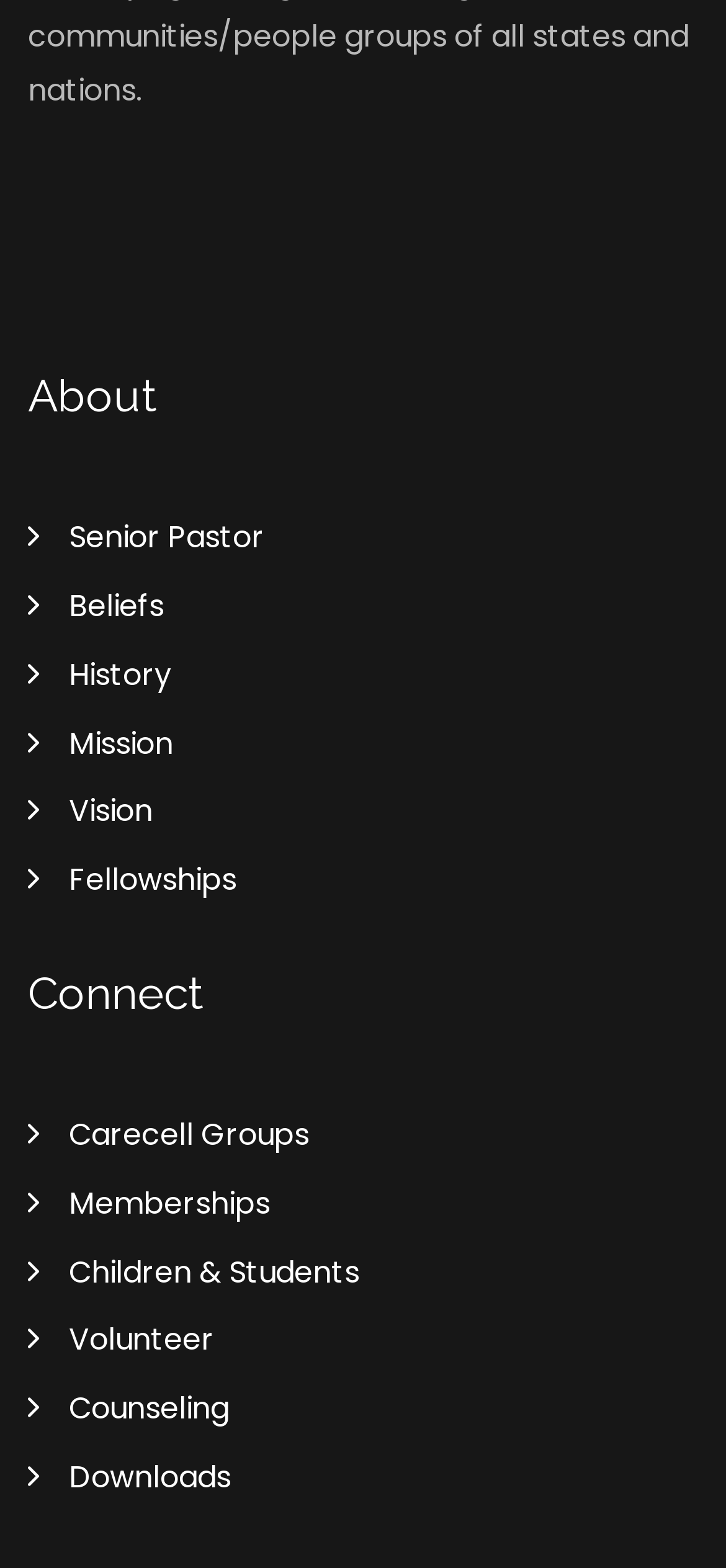What is the second link under the 'About' section?
Please ensure your answer to the question is detailed and covers all necessary aspects.

The second link under the 'About' section is 'Beliefs' because it has a bounding box coordinate of [0.038, 0.366, 0.962, 0.409], which is vertically below the first link 'Senior Pastor' and above the third link 'History'.